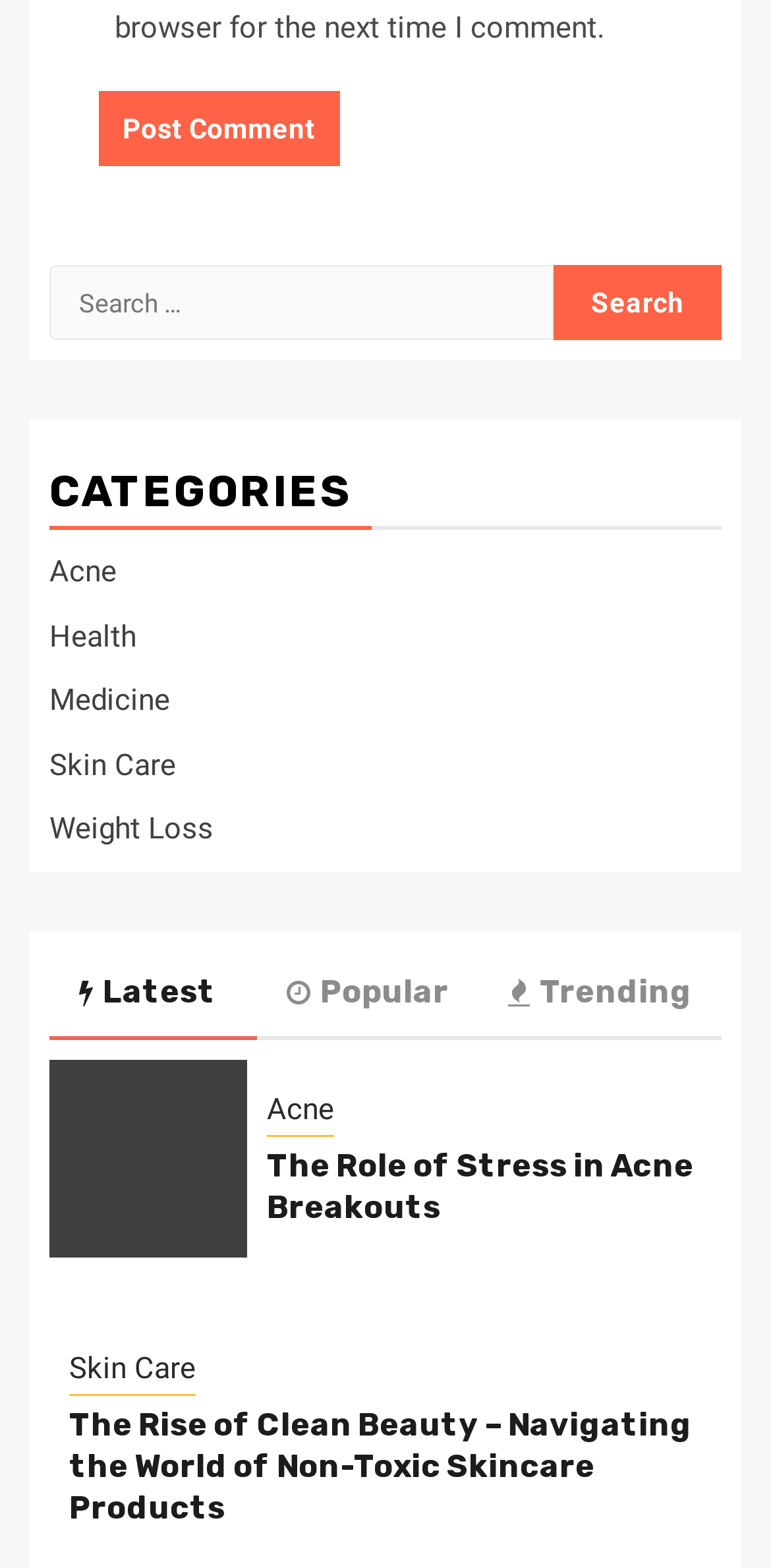Please specify the bounding box coordinates of the region to click in order to perform the following instruction: "Click on the 'Acne' category".

[0.064, 0.354, 0.151, 0.376]